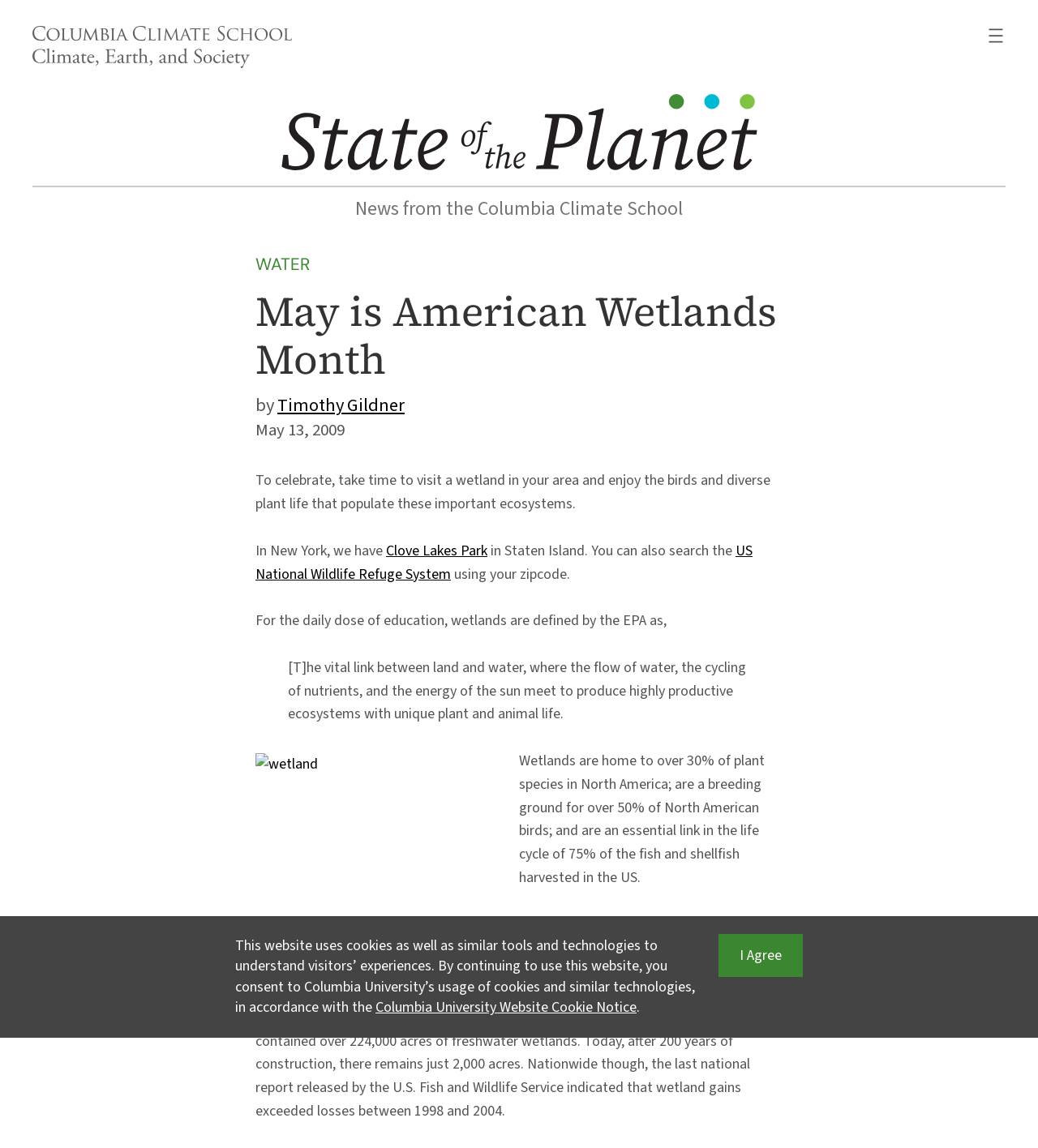Can you identify and provide the main heading of the webpage?

May is American Wetlands Month